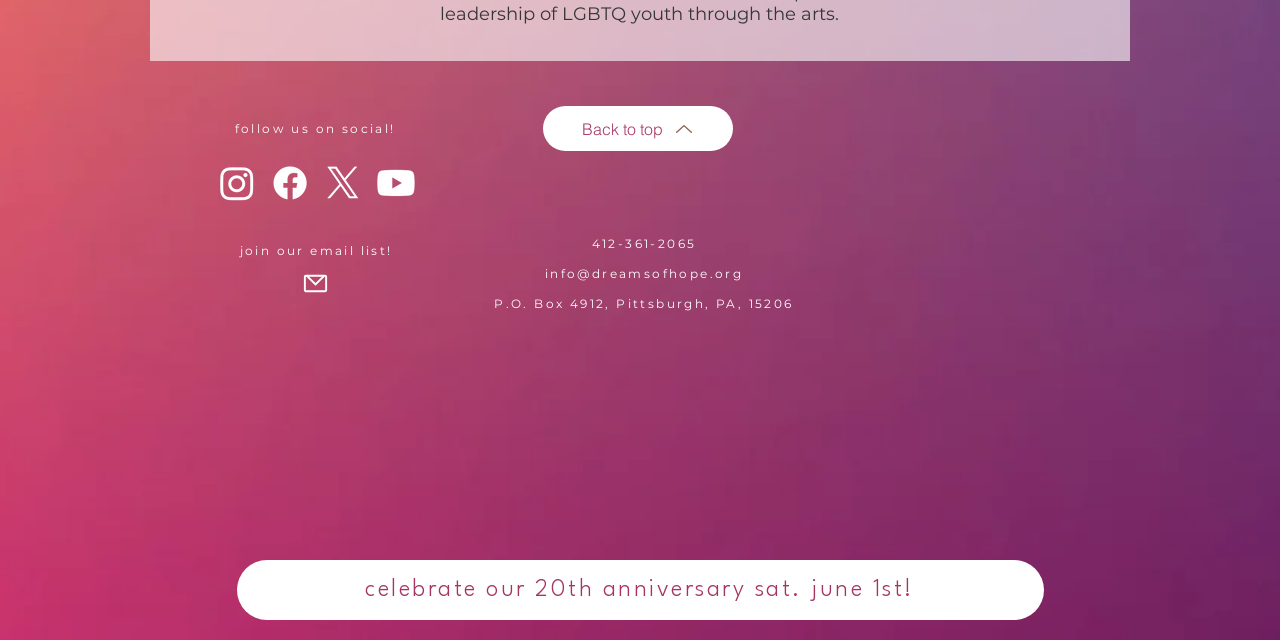Based on the element description: "info@dreamsofhope.org", identify the bounding box coordinates for this UI element. The coordinates must be four float numbers between 0 and 1, listed as [left, top, right, bottom].

[0.426, 0.416, 0.581, 0.439]